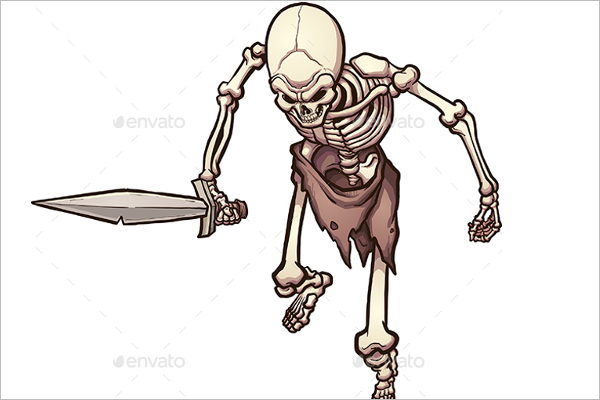What is the color of the Skeleton Warrior's garment? From the image, respond with a single word or brief phrase.

dark brown